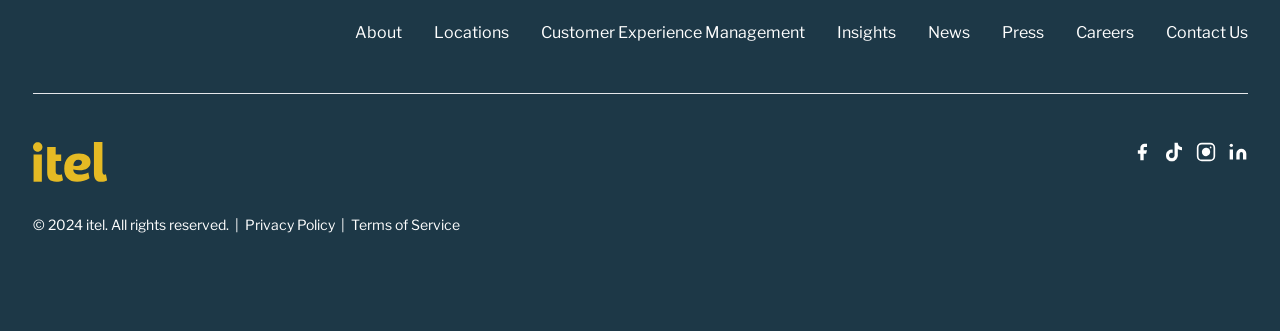Reply to the question with a single word or phrase:
What is the purpose of the links in the main navigation menu?

To navigate to different sections